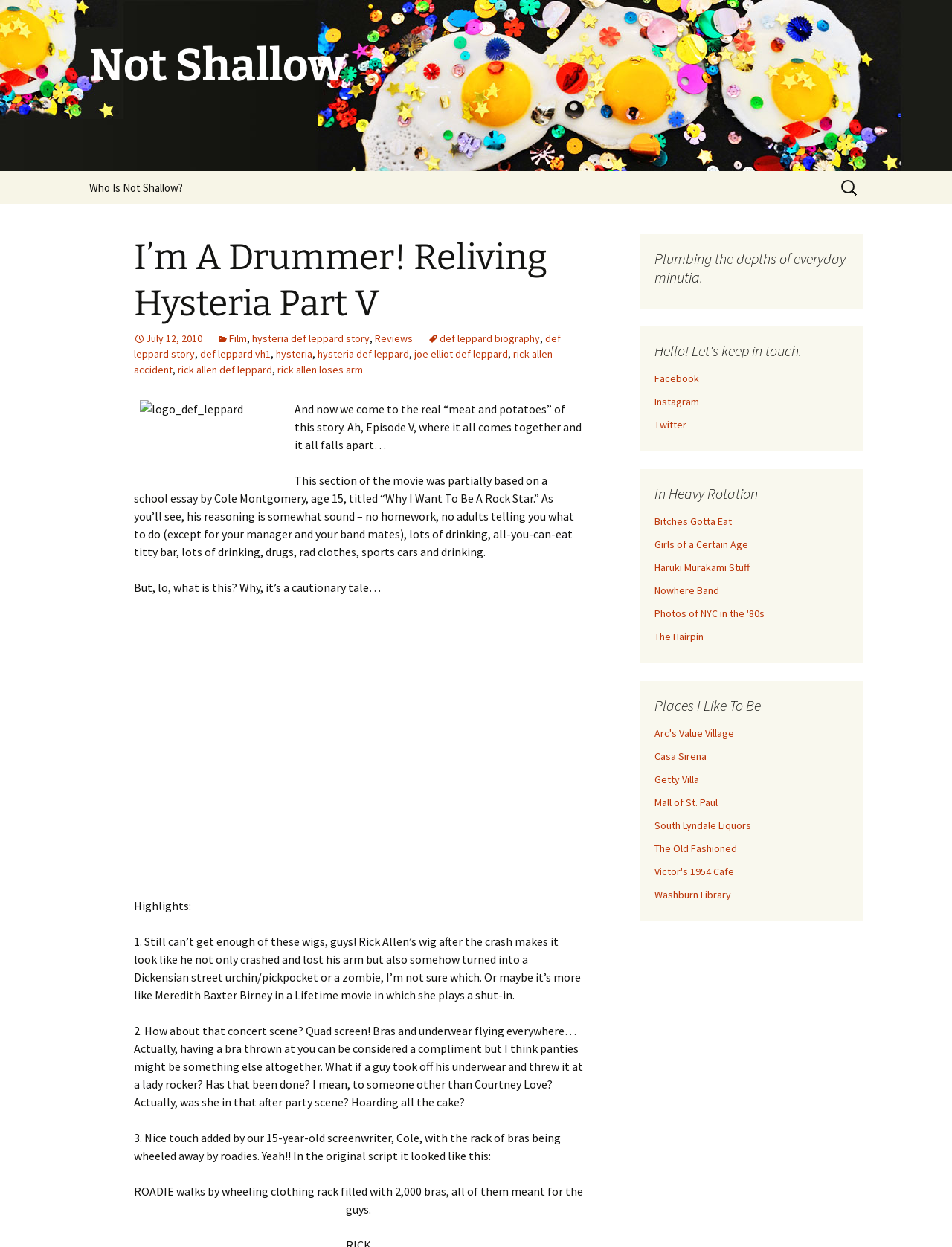Answer succinctly with a single word or phrase:
What is the topic of the article?

Rock star story